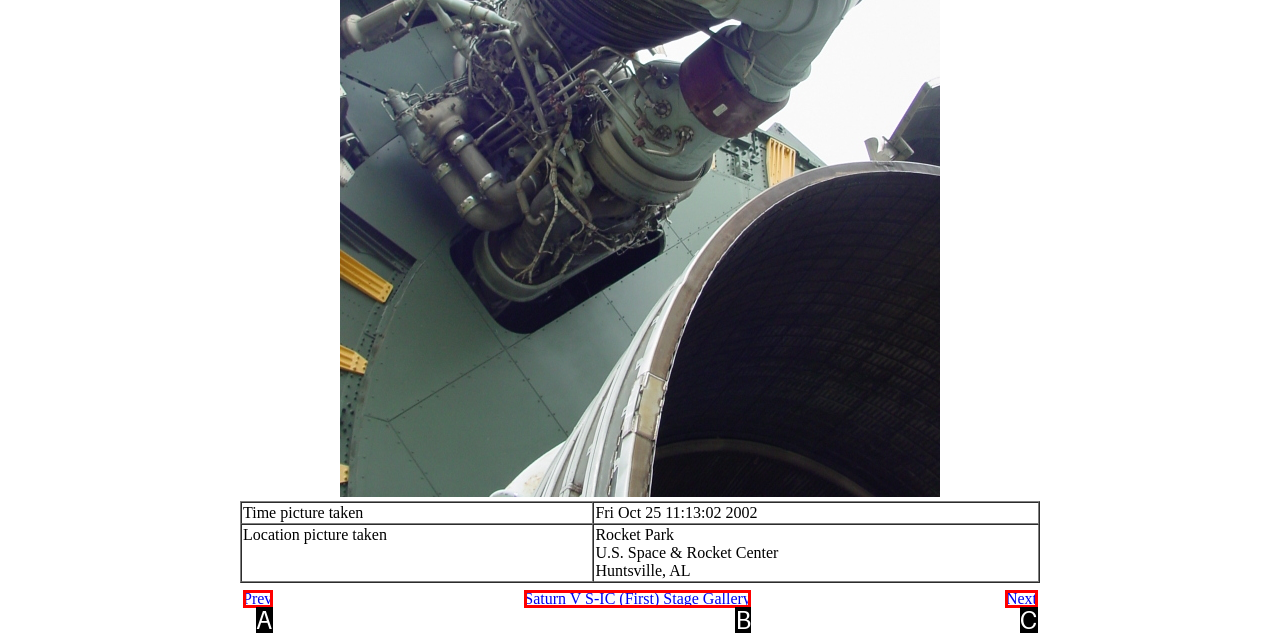Find the HTML element that suits the description: Prev
Indicate your answer with the letter of the matching option from the choices provided.

A